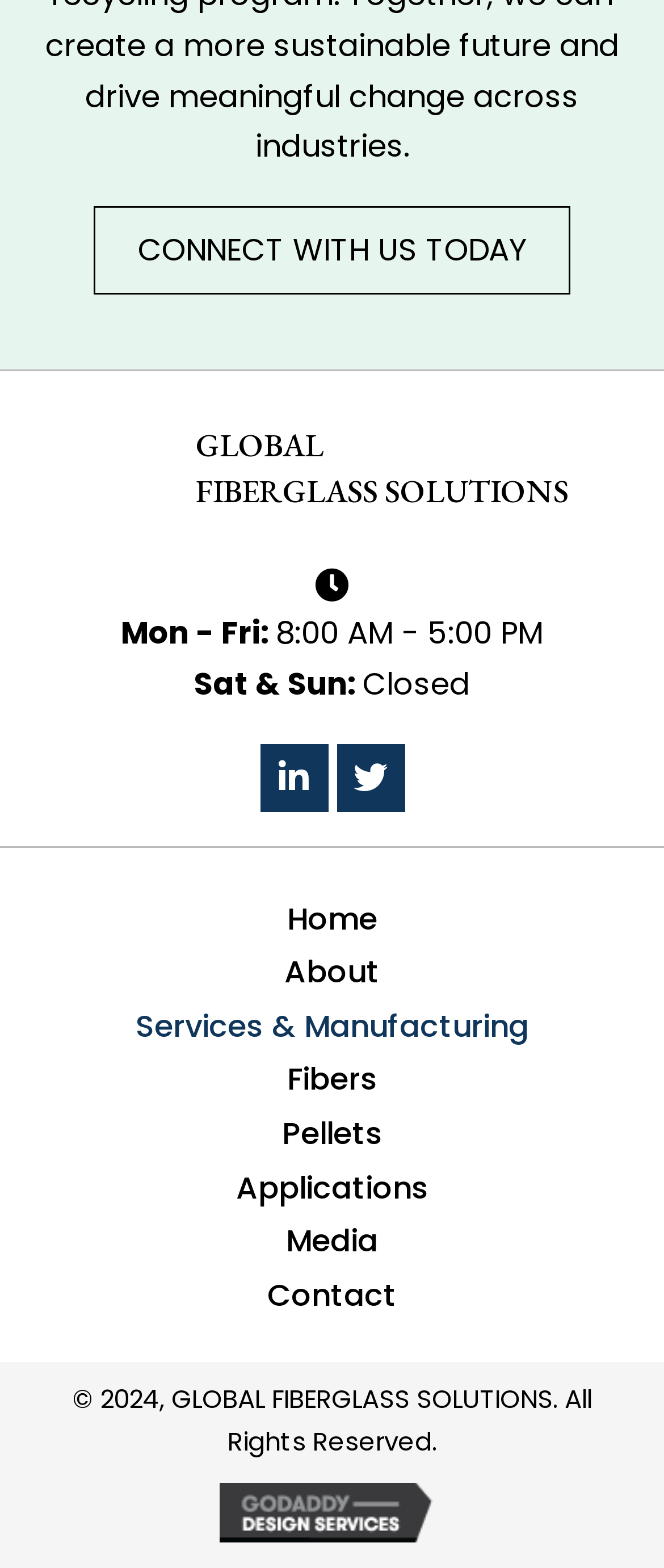Given the element description, predict the bounding box coordinates in the format (top-left x, top-left y, bottom-right x, bottom-right y). Make sure all values are between 0 and 1. Here is the element description: Contact

[0.377, 0.806, 0.623, 0.844]